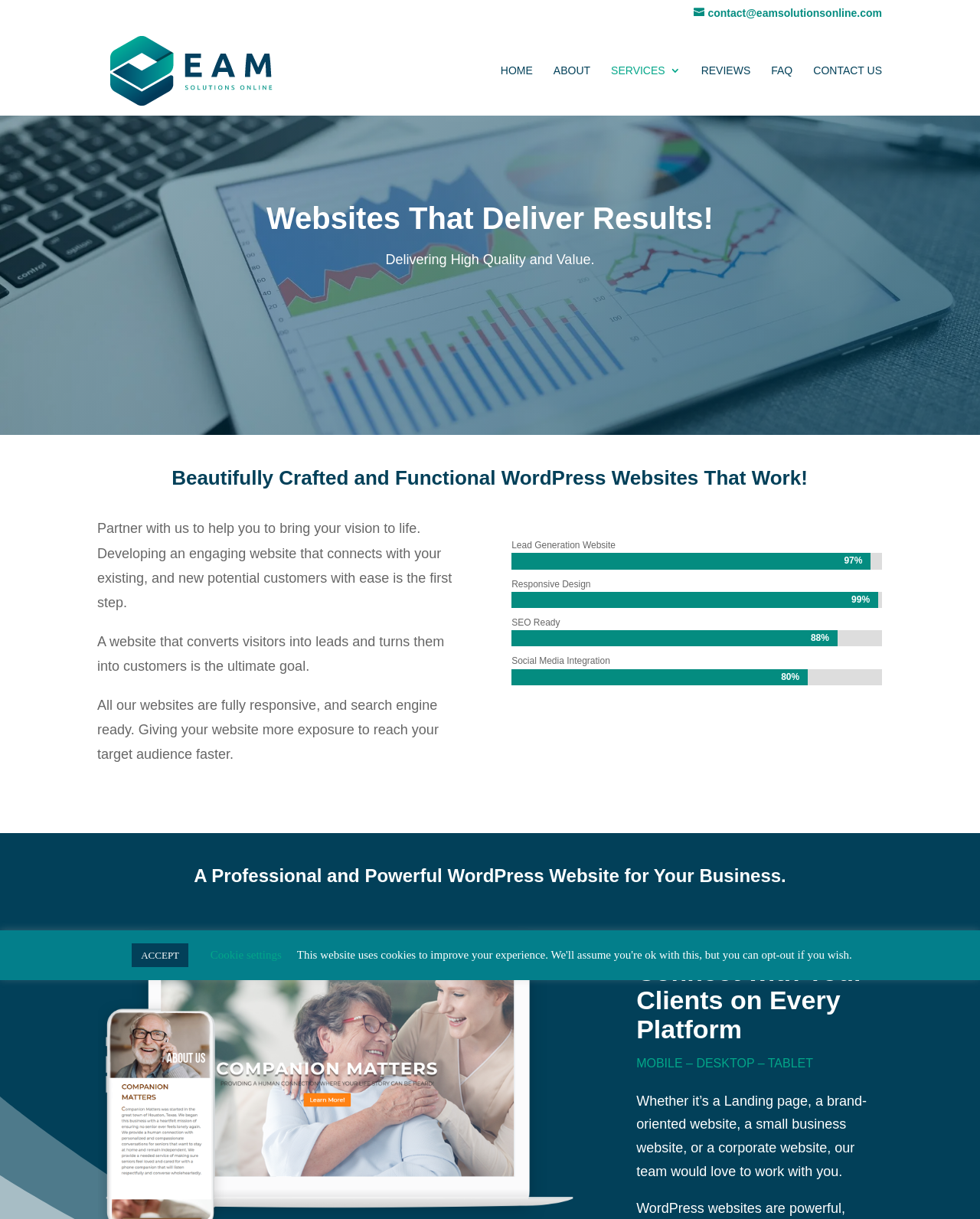What is the goal of a website according to the company?
Give a detailed and exhaustive answer to the question.

According to the webpage content, specifically the text 'A website that converts visitors into leads and turns them into customers is the ultimate goal.', it can be inferred that the company's goal for a website is to convert visitors into leads.